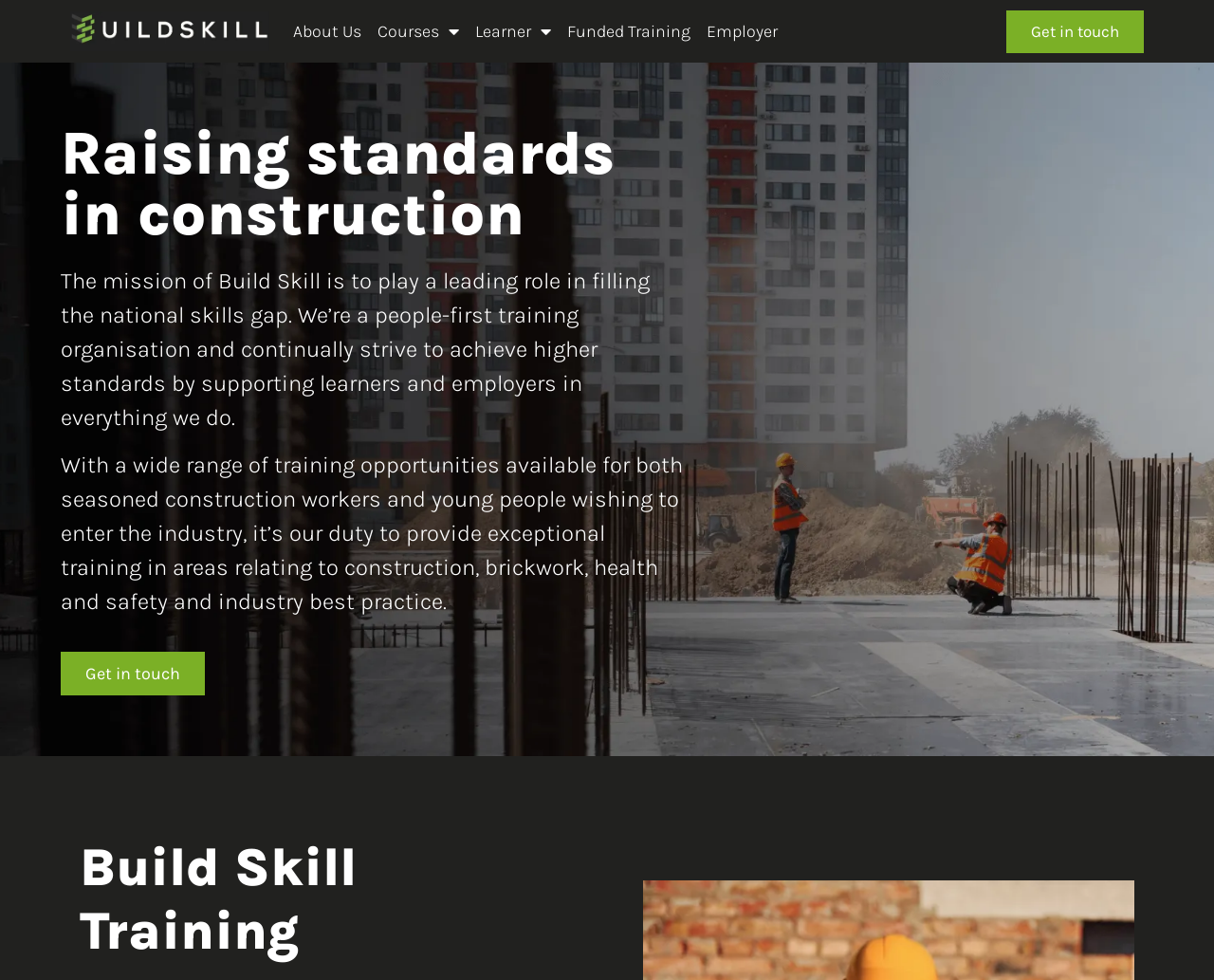Identify the bounding box coordinates for the element you need to click to achieve the following task: "View courses". Provide the bounding box coordinates as four float numbers between 0 and 1, in the form [left, top, right, bottom].

[0.307, 0.01, 0.382, 0.054]